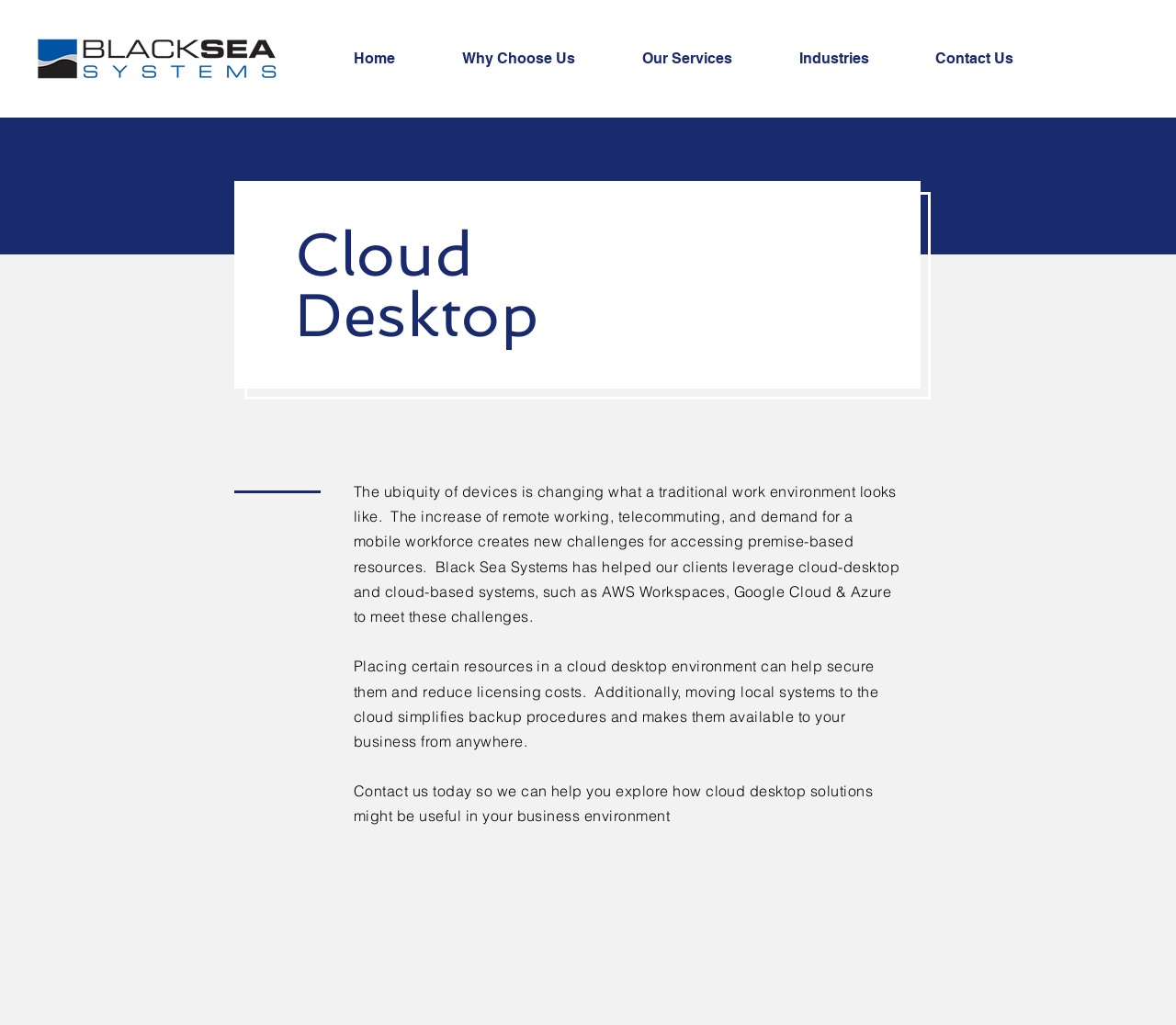Find the bounding box coordinates for the HTML element specified by: "Why Choose Us".

[0.381, 0.035, 0.534, 0.08]